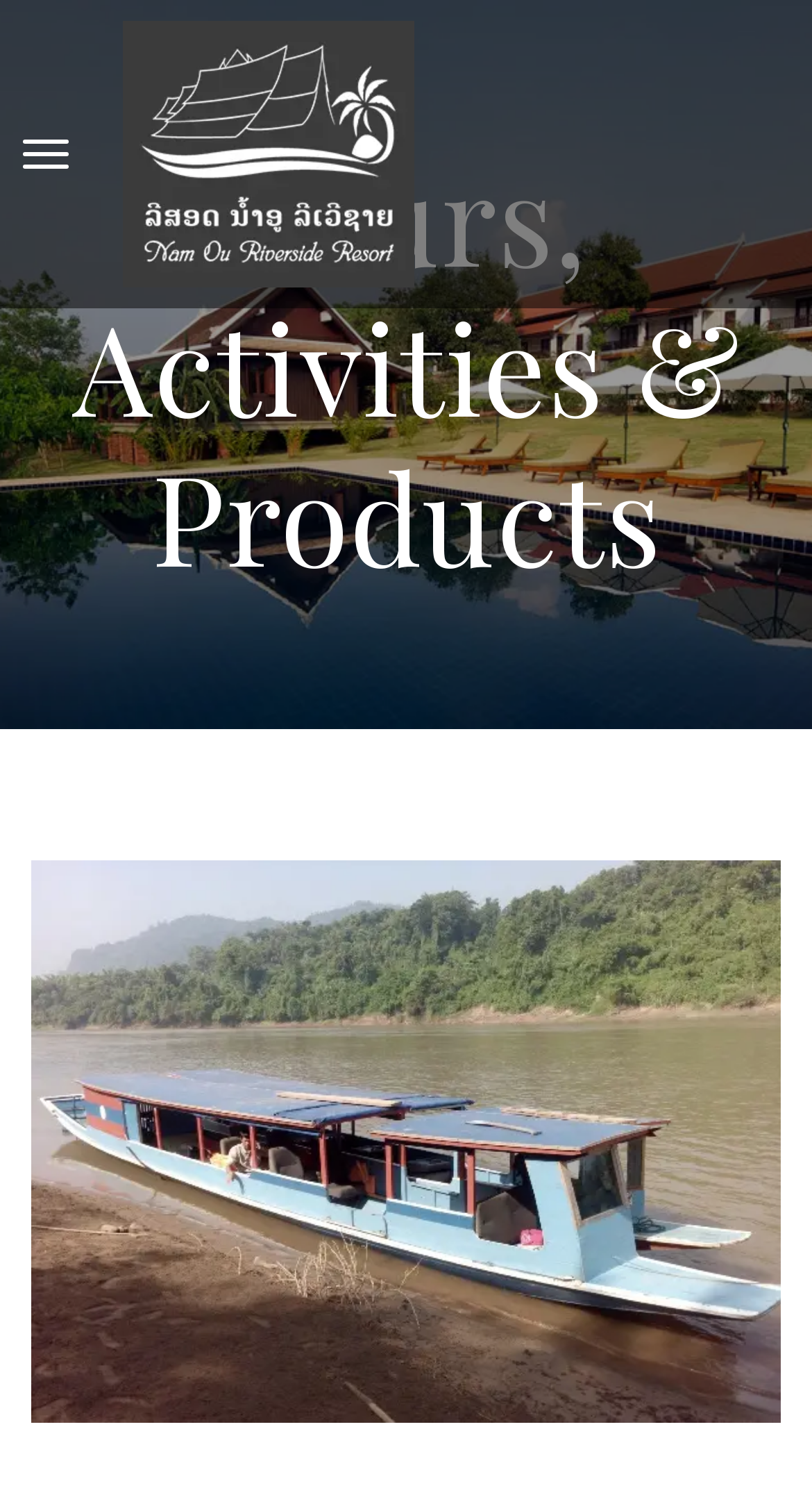How many links are on the webpage?
Answer with a single word or phrase by referring to the visual content.

6